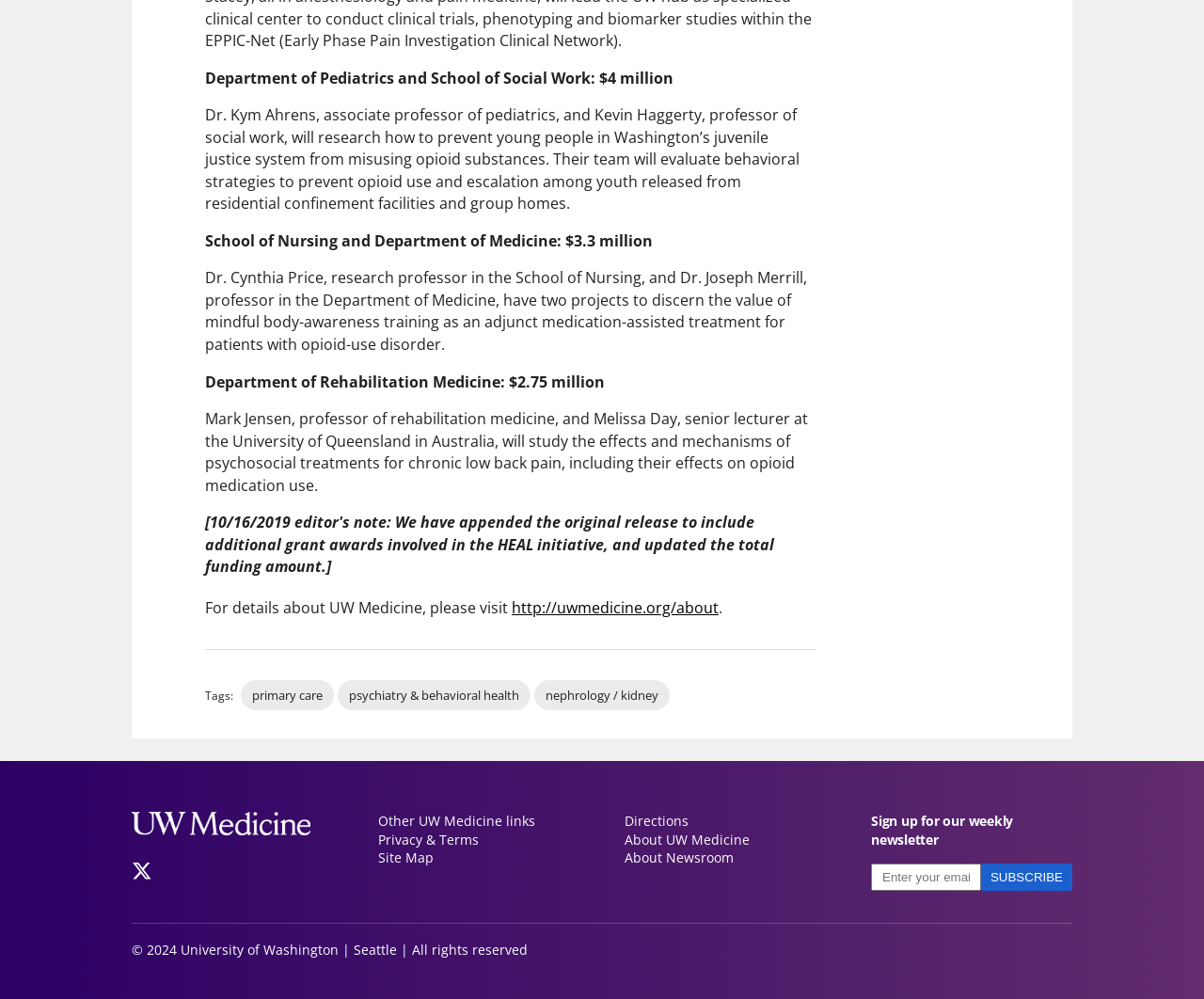Please specify the bounding box coordinates of the region to click in order to perform the following instruction: "subscribe to the newsletter".

[0.815, 0.865, 0.891, 0.892]